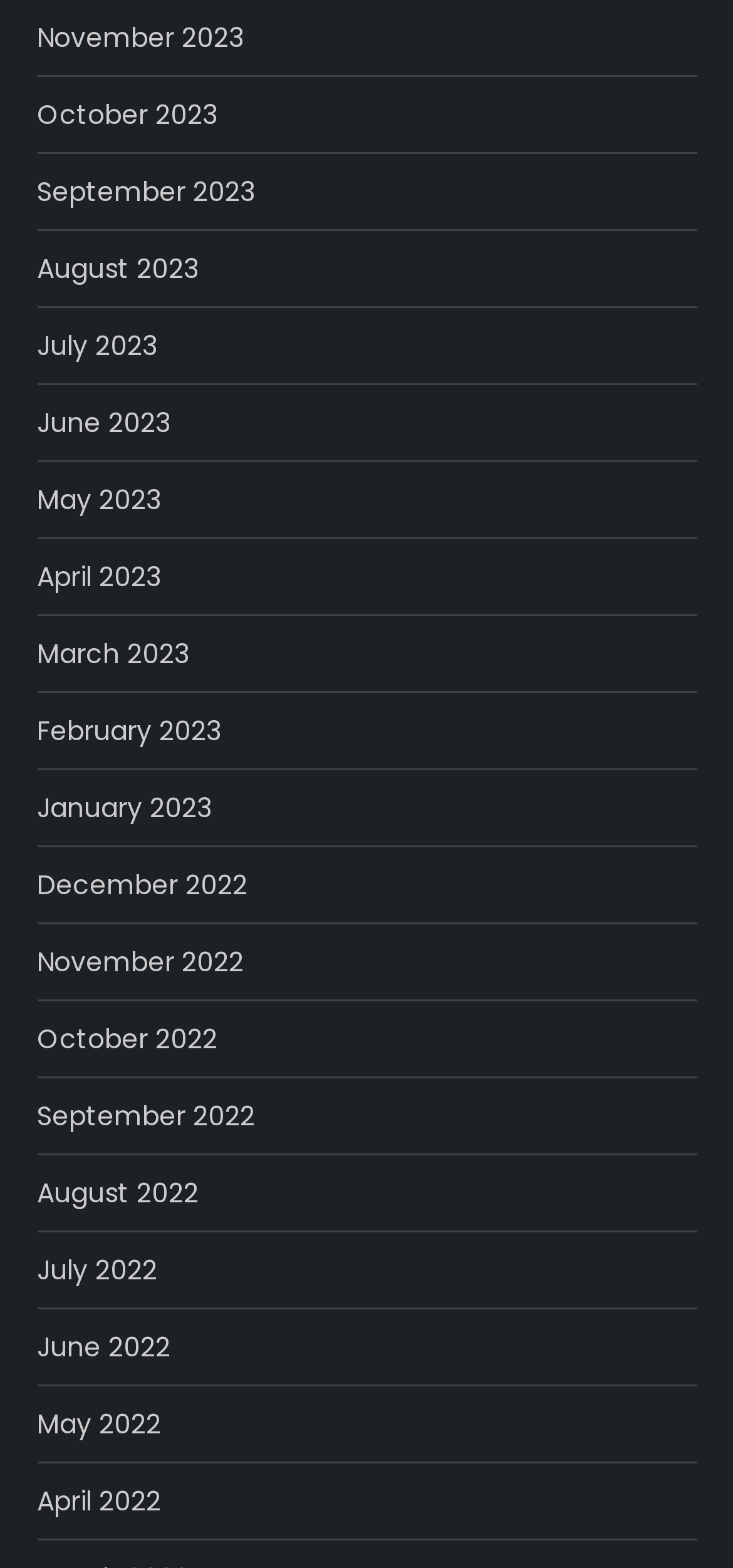Refer to the image and provide a thorough answer to this question:
How many months are listed?

I counted the number of links on the webpage, each representing a month, and found that there are 24 links in total, ranging from December 2022 to January 2023.